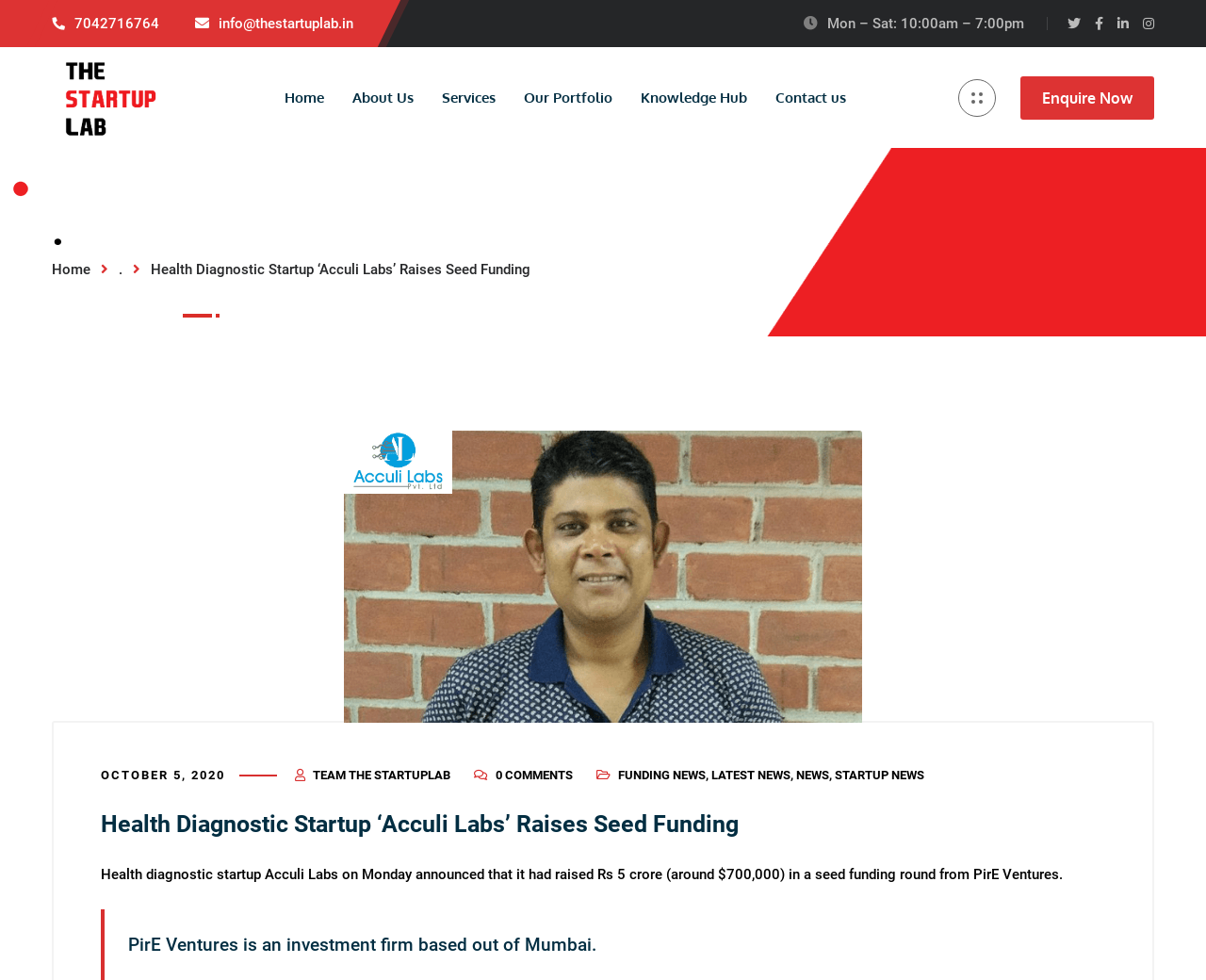Find the bounding box coordinates of the element you need to click on to perform this action: 'Learn more about 'FUNDING NEWS''. The coordinates should be represented by four float values between 0 and 1, in the format [left, top, right, bottom].

[0.512, 0.784, 0.585, 0.798]